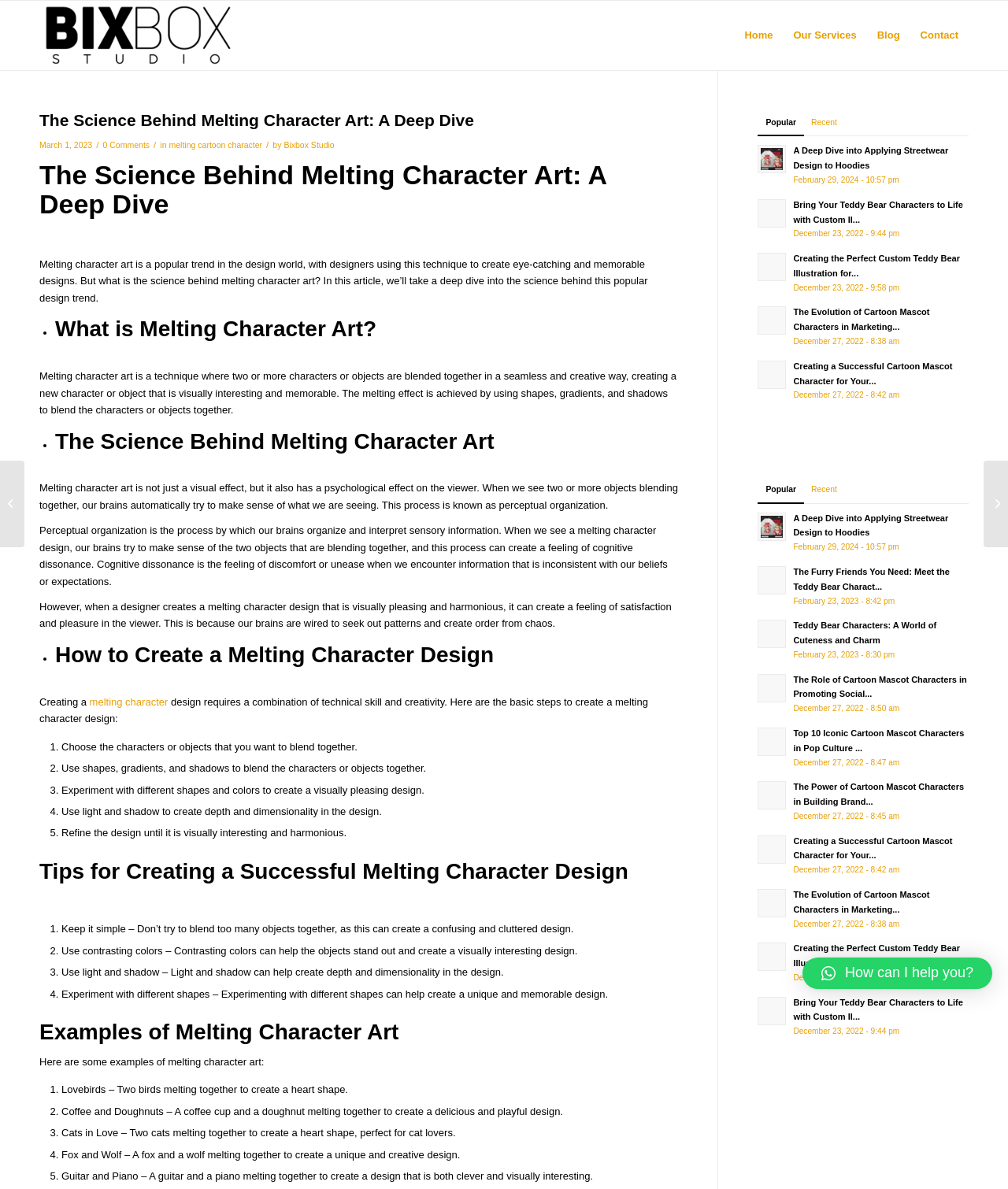What is the purpose of perceptual organization?
Based on the screenshot, respond with a single word or phrase.

To make sense of what we are seeing